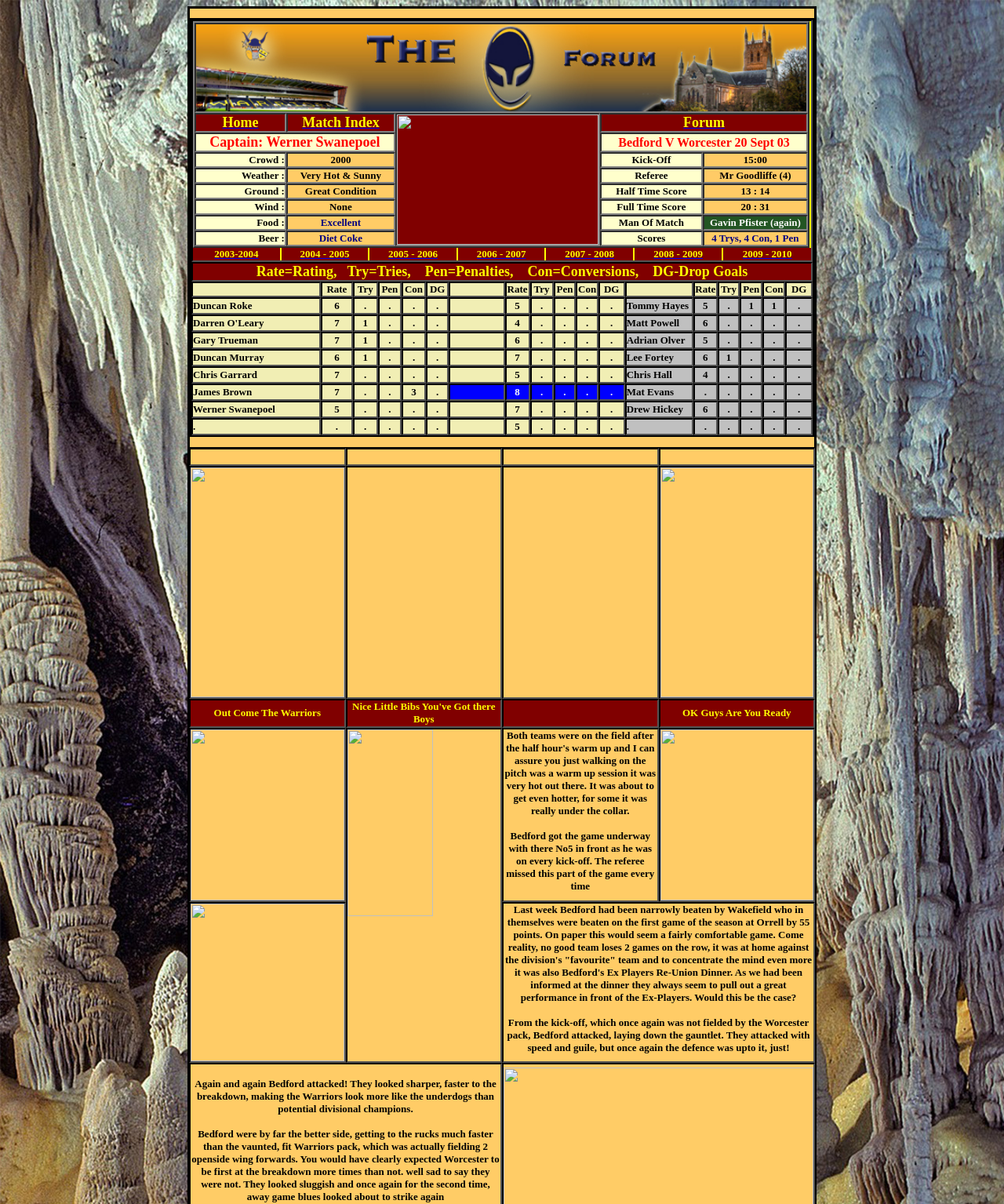Answer the following in one word or a short phrase: 
What is the weather condition?

Very Hot & Sunny